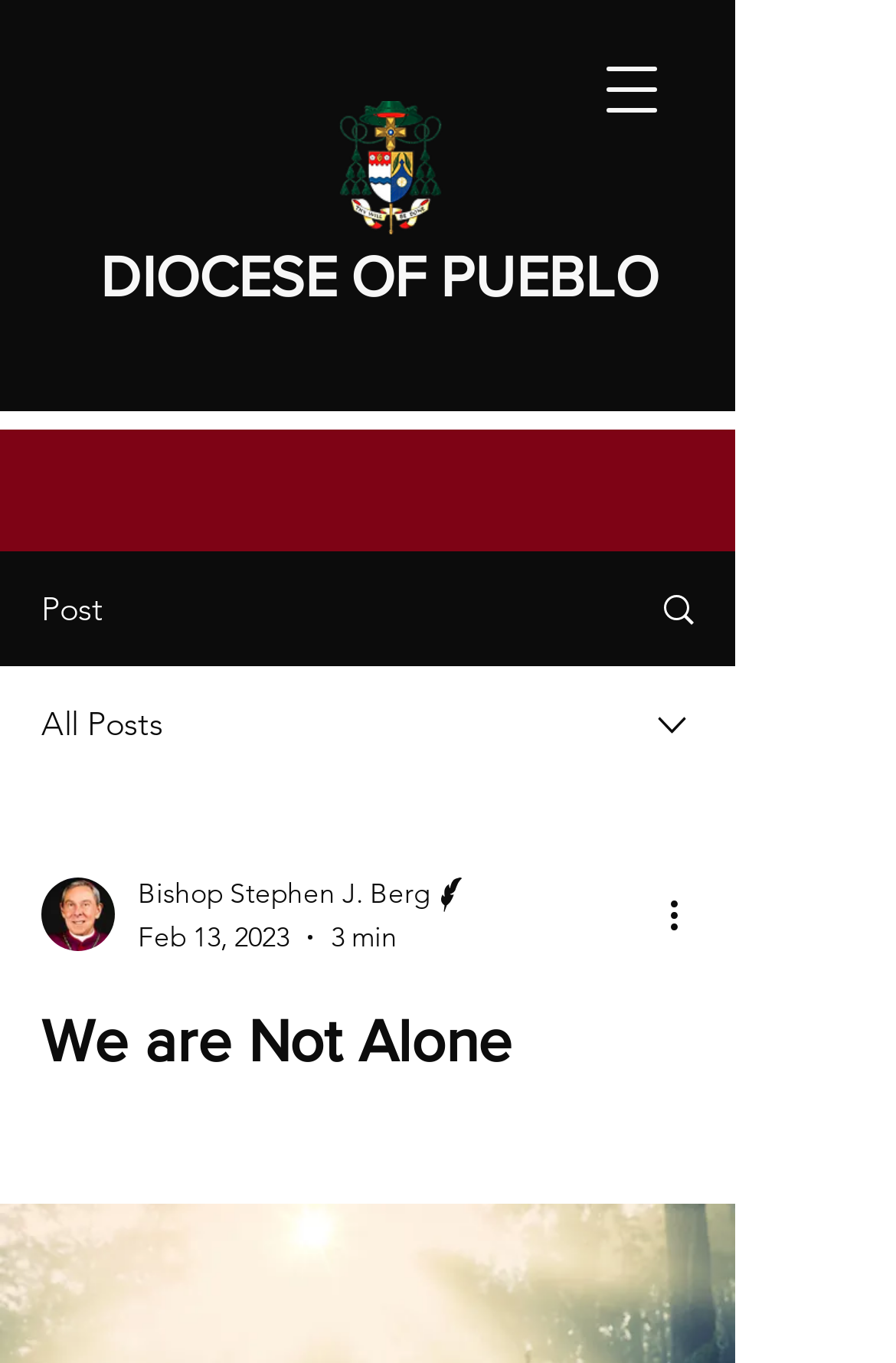What is the title of the post?
Answer the question in a detailed and comprehensive manner.

I found the answer by looking at the heading element with the text 'We are Not Alone' which is located at the bottom of the webpage.